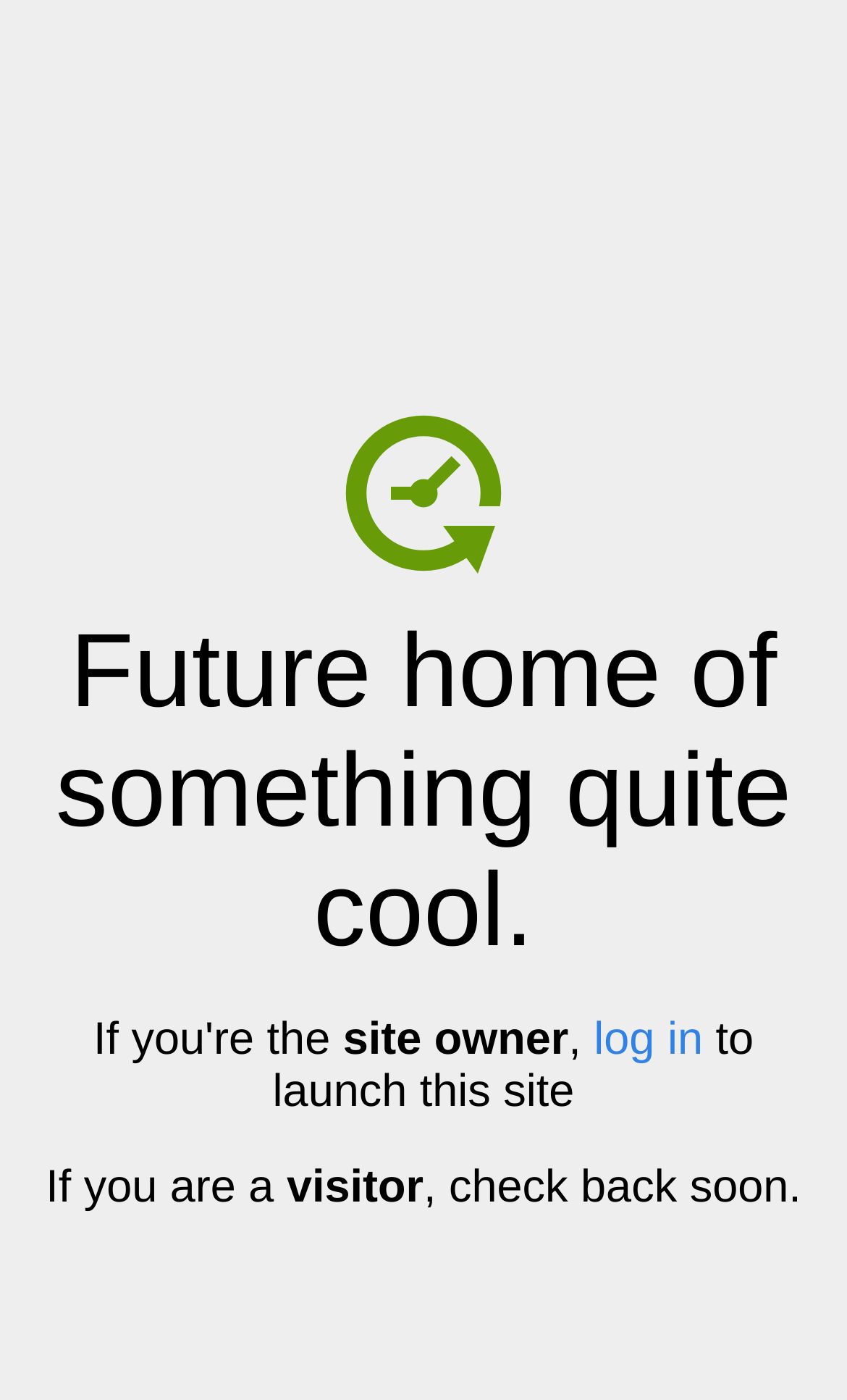Highlight the bounding box of the UI element that corresponds to this description: "log in".

[0.701, 0.725, 0.83, 0.76]